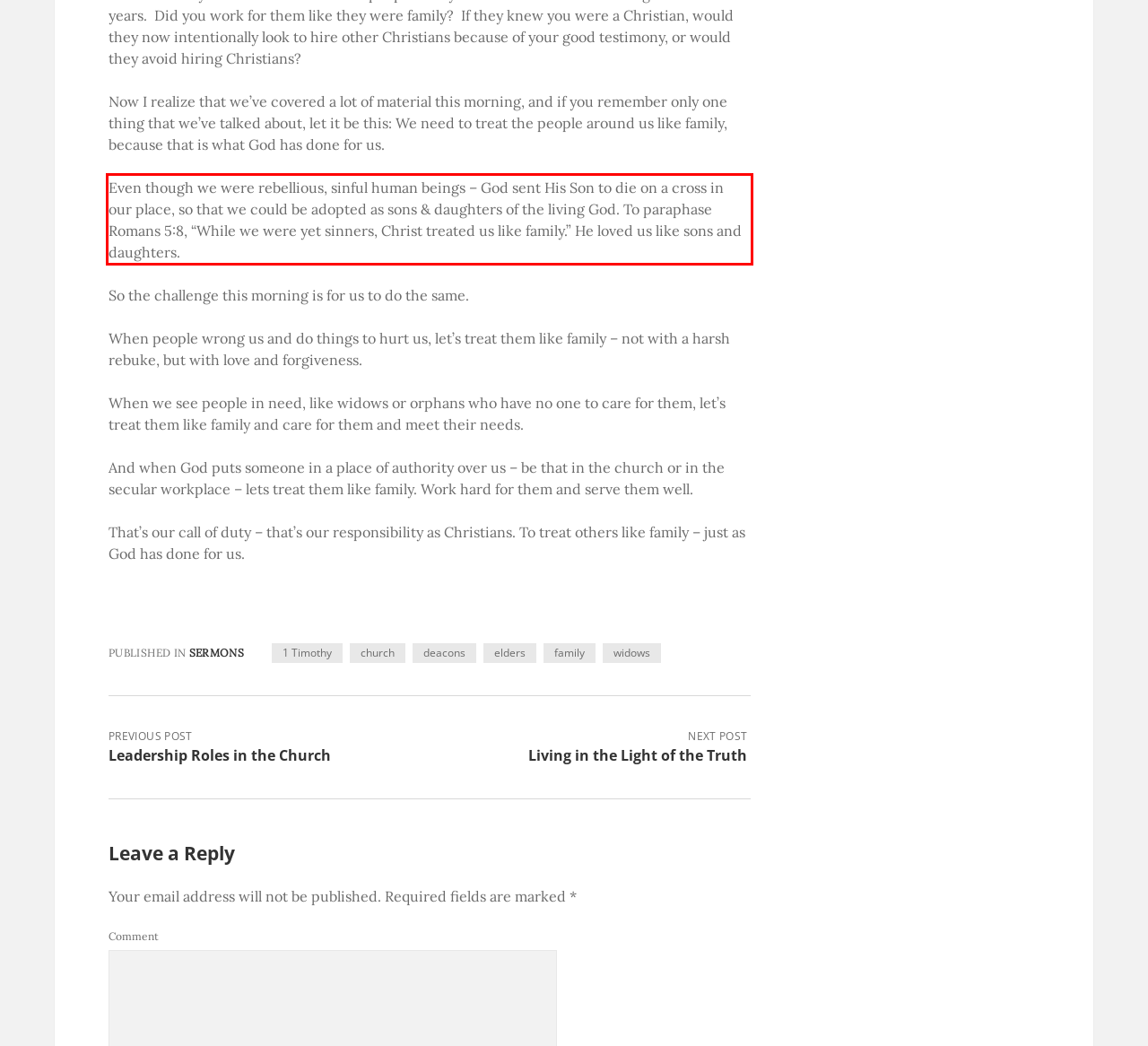Using the provided screenshot of a webpage, recognize and generate the text found within the red rectangle bounding box.

Even though we were rebellious, sinful human beings – God sent His Son to die on a cross in our place, so that we could be adopted as sons & daughters of the living God. To paraphase Romans 5:8, “While we were yet sinners, Christ treated us like family.” He loved us like sons and daughters.